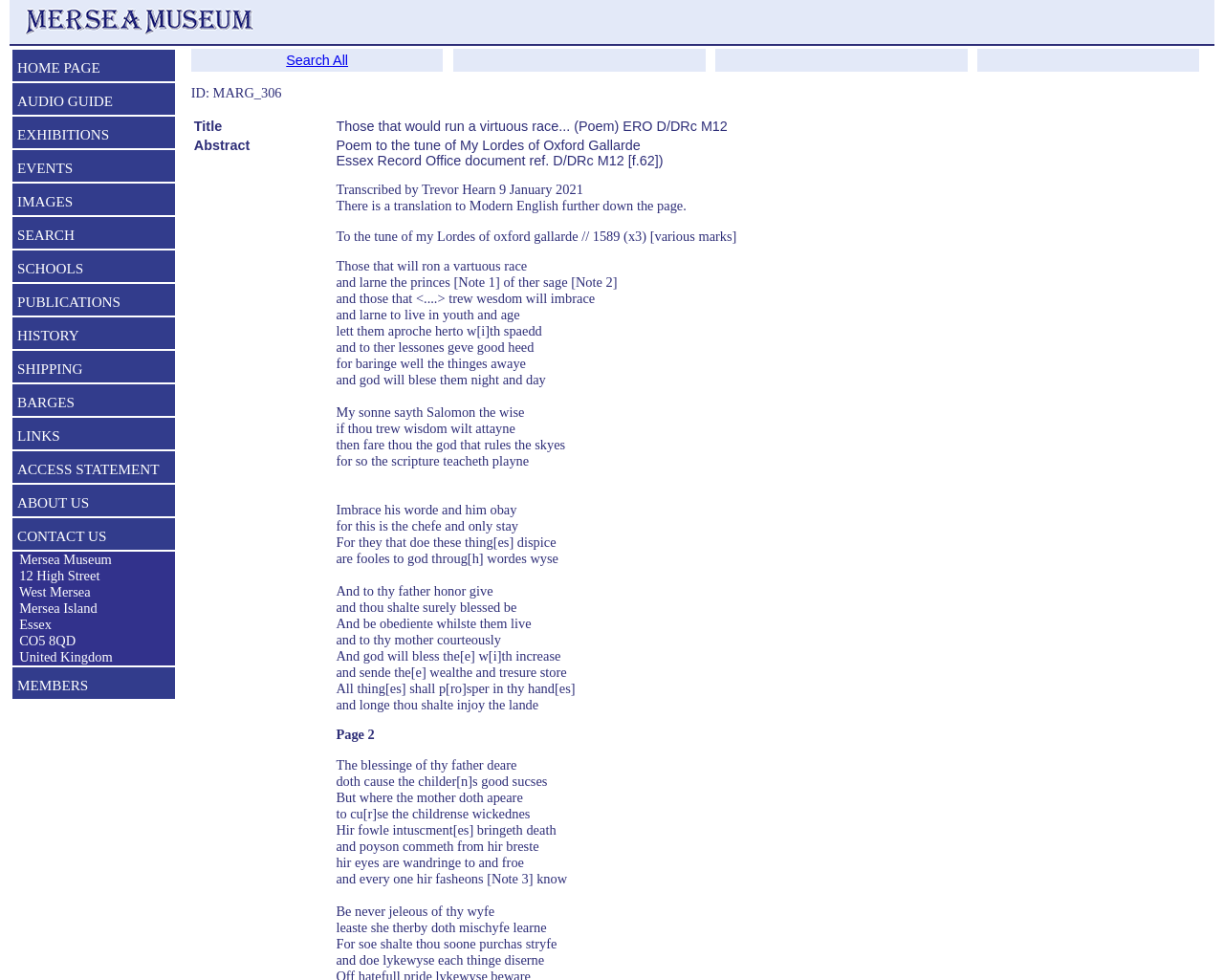Could you indicate the bounding box coordinates of the region to click in order to complete this instruction: "Click MEMBERS".

[0.01, 0.687, 0.143, 0.716]